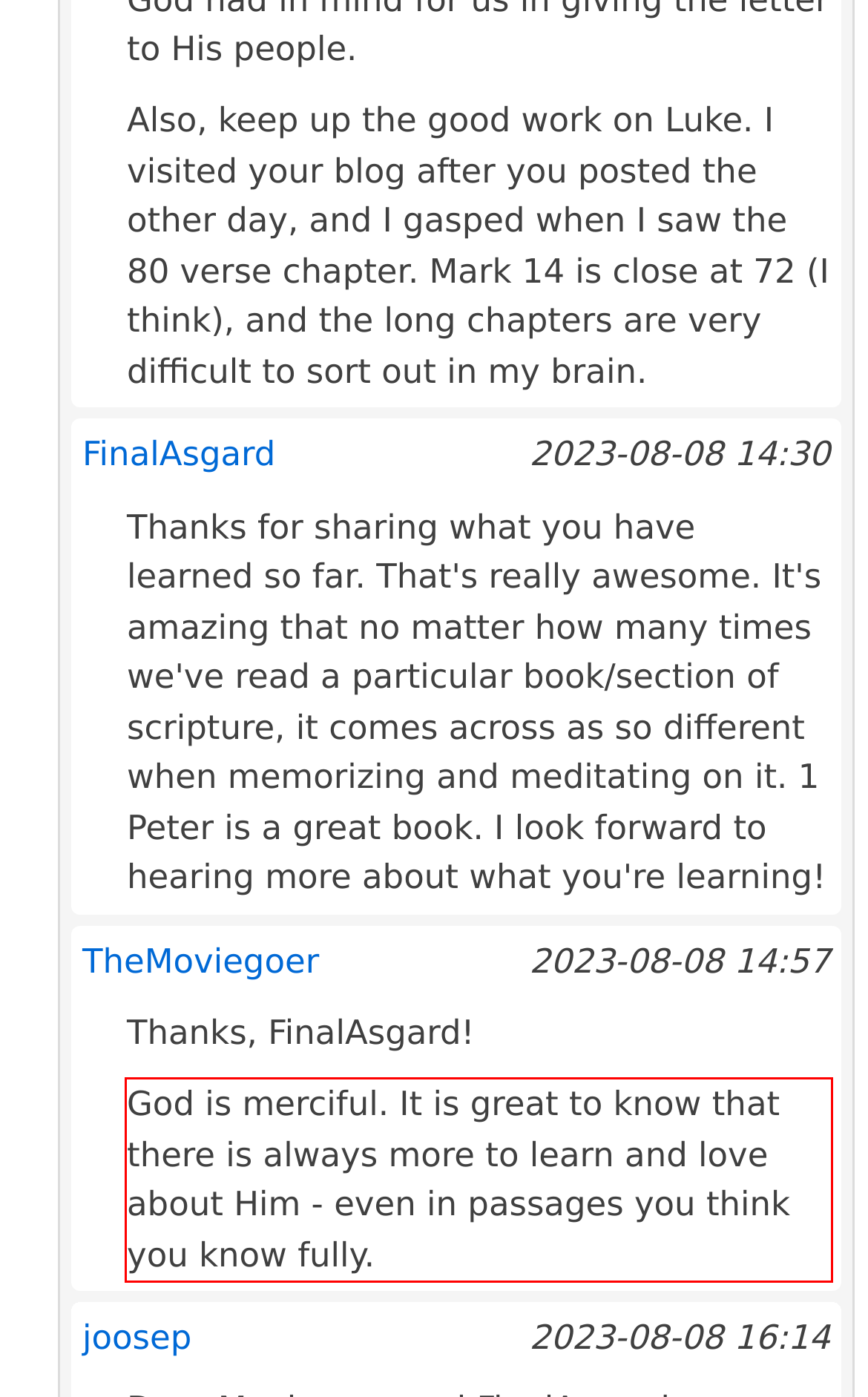Please take the screenshot of the webpage, find the red bounding box, and generate the text content that is within this red bounding box.

God is merciful. It is great to know that there is always more to learn and love about Him - even in passages you think you know fully.